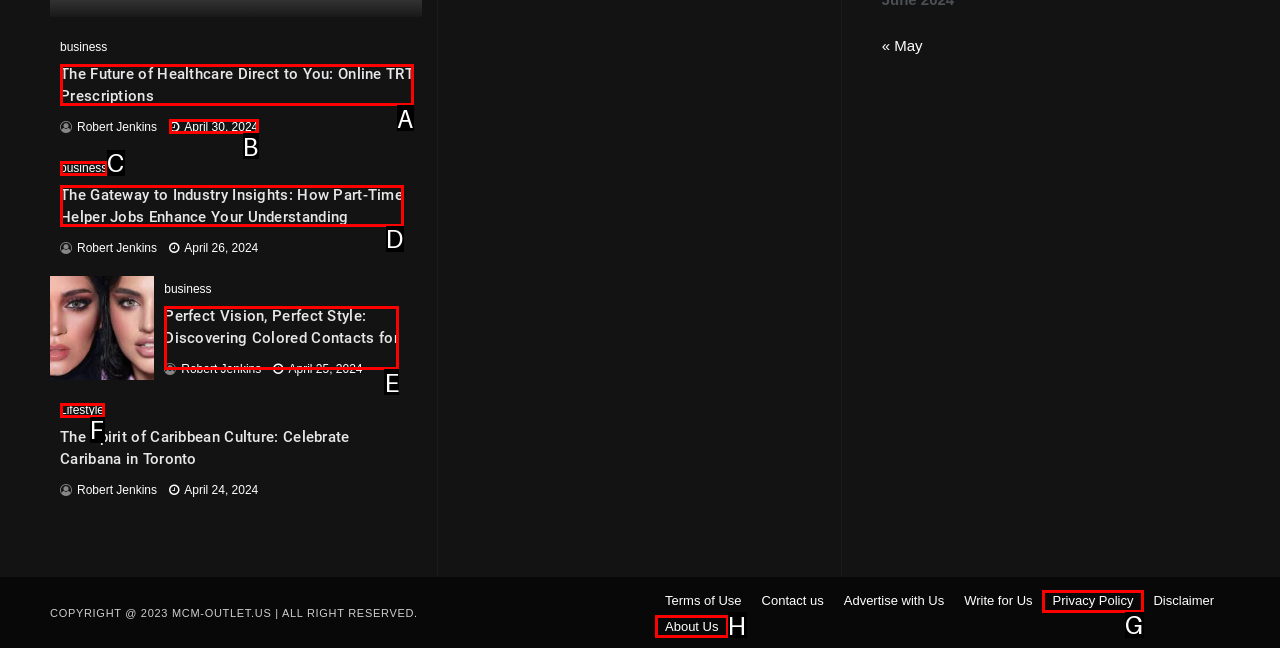Identify the correct HTML element to click to accomplish this task: Click on 'The Future of Healthcare Direct to You: Online TRT Prescriptions'
Respond with the letter corresponding to the correct choice.

A